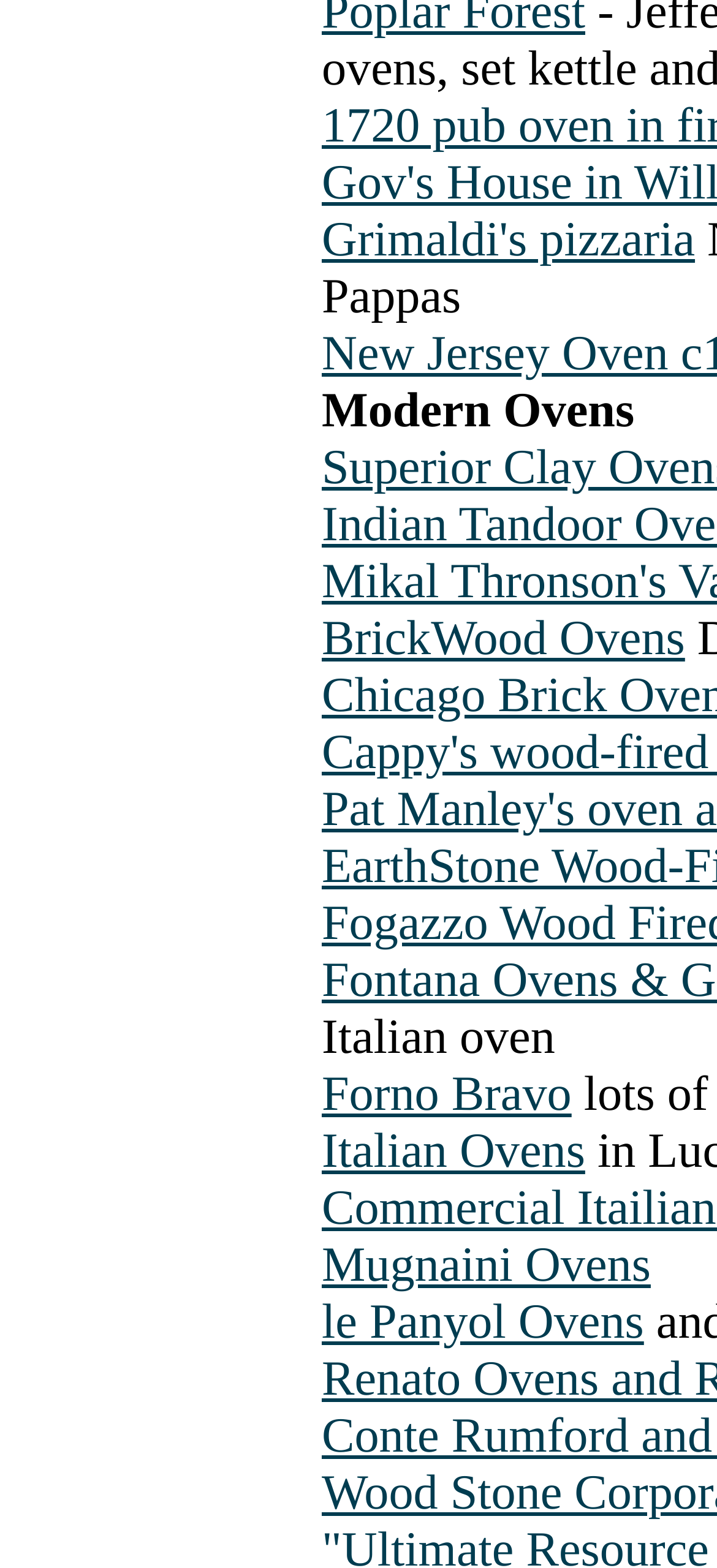Determine the bounding box coordinates of the UI element that matches the following description: "le Panyol Ovens". The coordinates should be four float numbers between 0 and 1 in the format [left, top, right, bottom].

[0.449, 0.825, 0.898, 0.86]